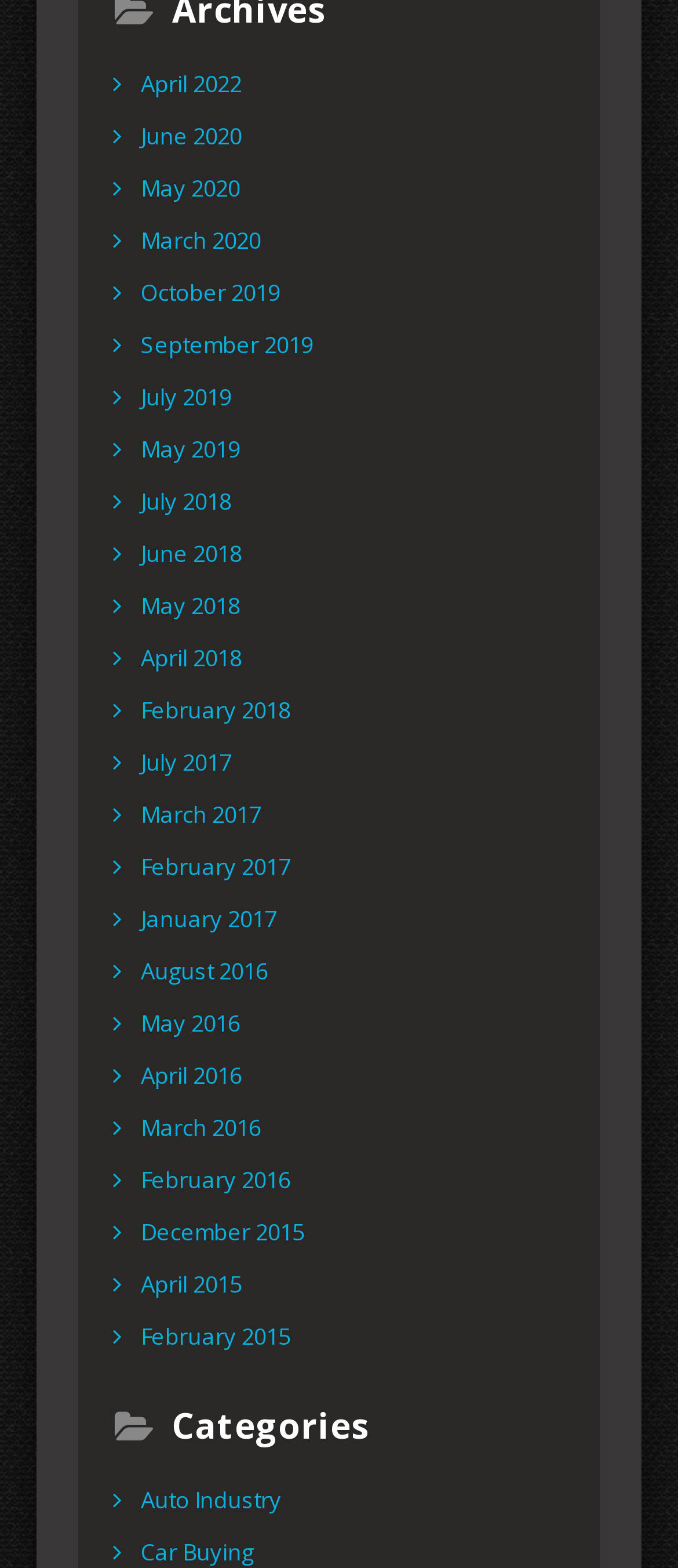What is the earliest month available on this webpage?
Examine the image and give a concise answer in one word or a short phrase.

April 2015